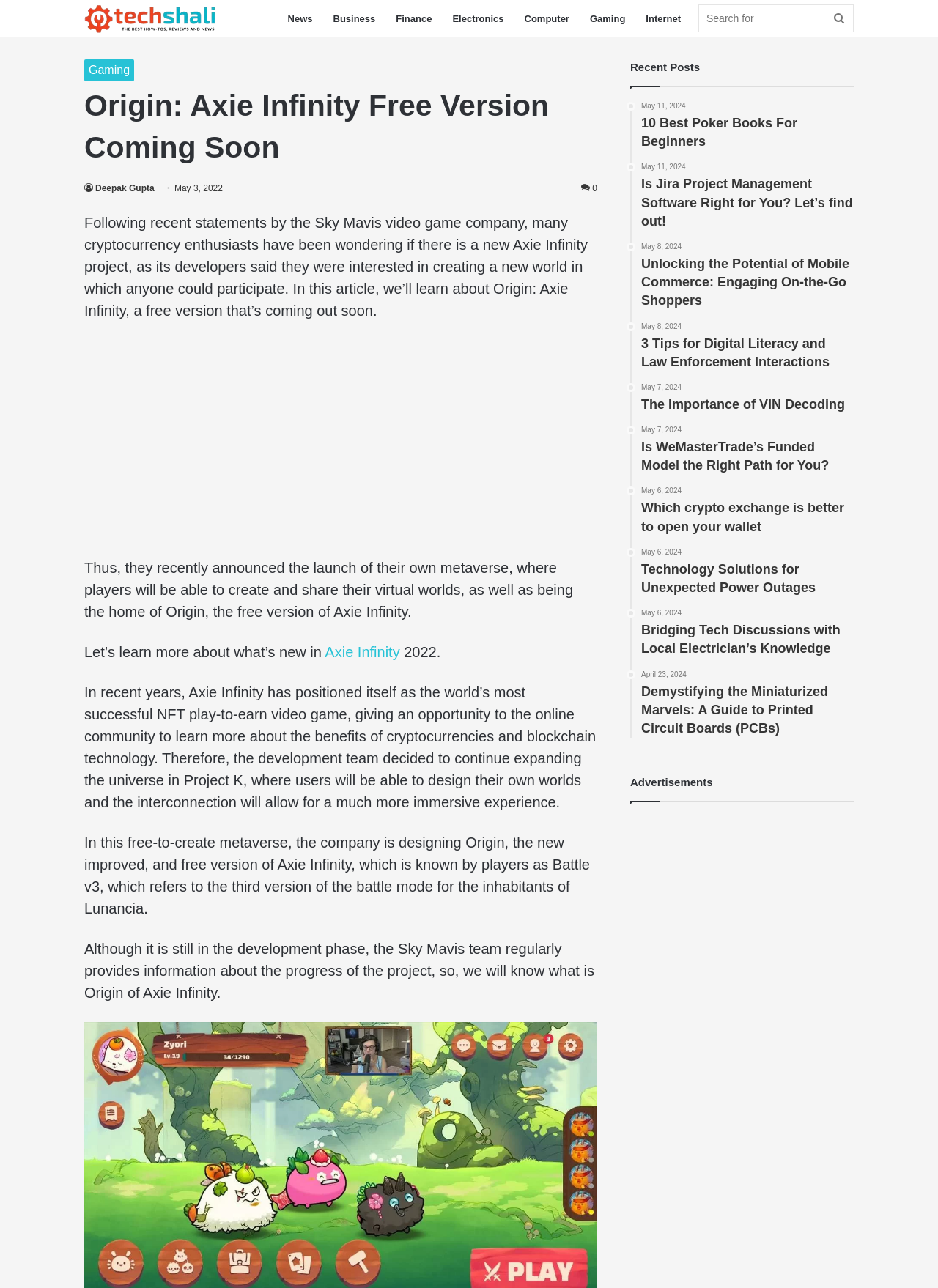Identify the bounding box coordinates of the region that needs to be clicked to carry out this instruction: "Click on the 'Axie Infinity' link to learn more". Provide these coordinates as four float numbers ranging from 0 to 1, i.e., [left, top, right, bottom].

[0.346, 0.5, 0.426, 0.513]